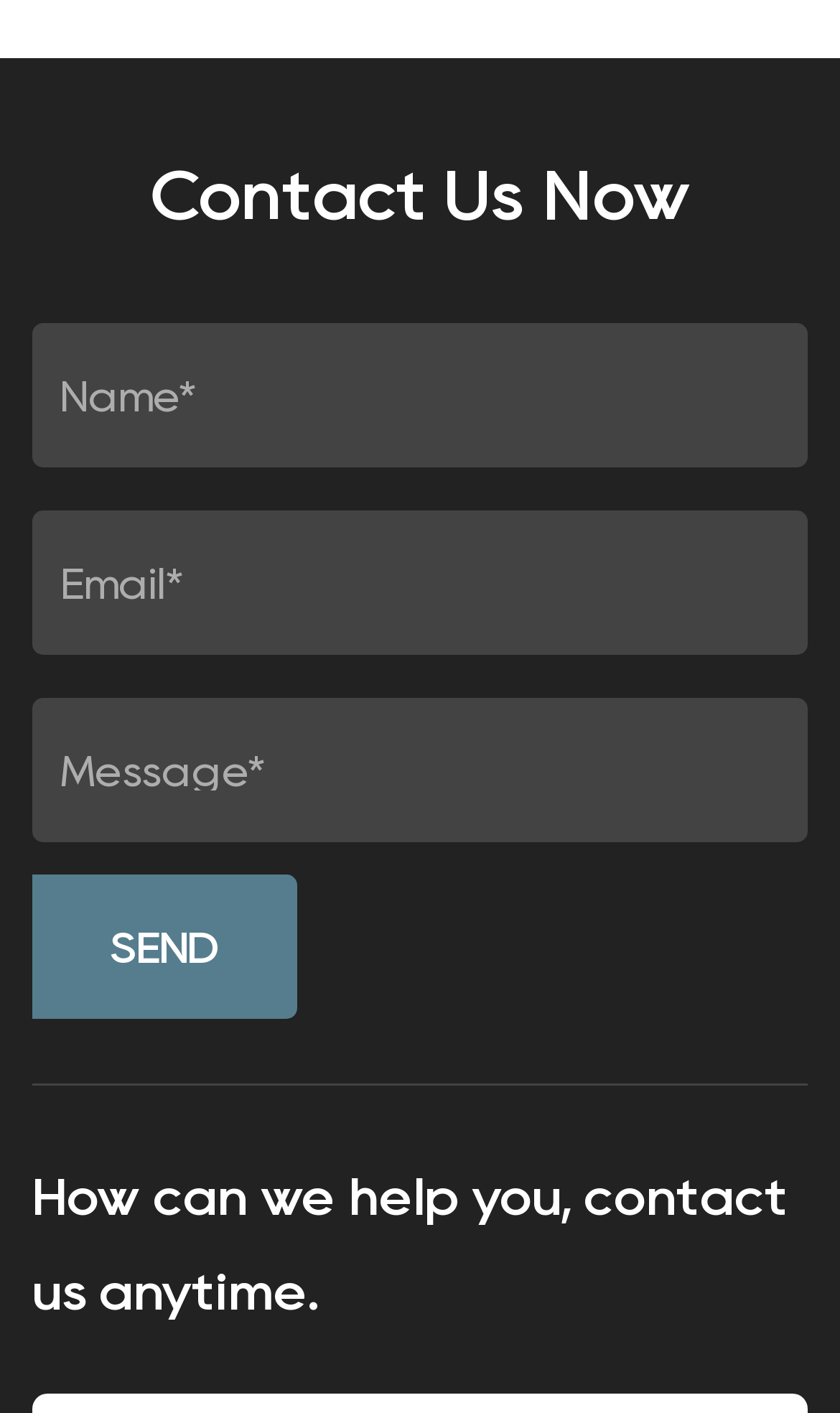Using the webpage screenshot, find the UI element described by name="content" placeholder="Message*". Provide the bounding box coordinates in the format (top-left x, top-left y, bottom-right x, bottom-right y), ensuring all values are floating point numbers between 0 and 1.

[0.038, 0.494, 0.962, 0.597]